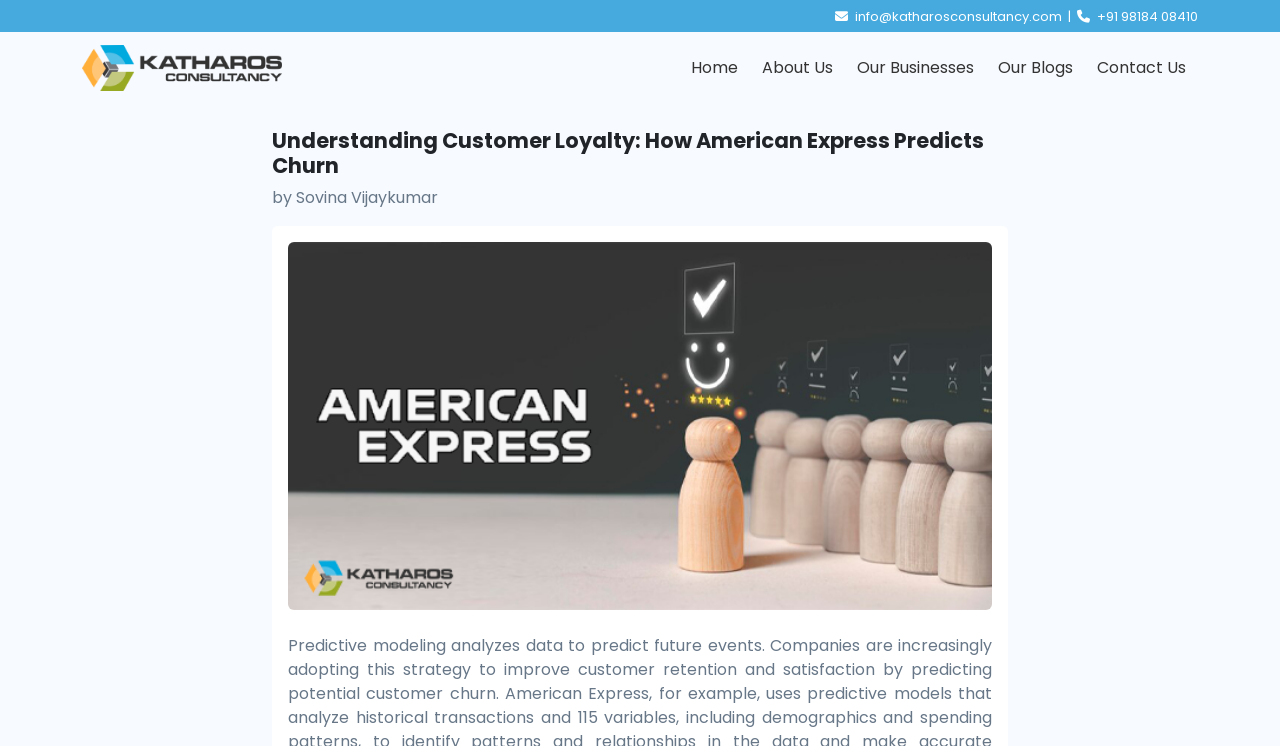What is the main title displayed on this webpage?

Understanding Customer Loyalty: How American Express Predicts Churn